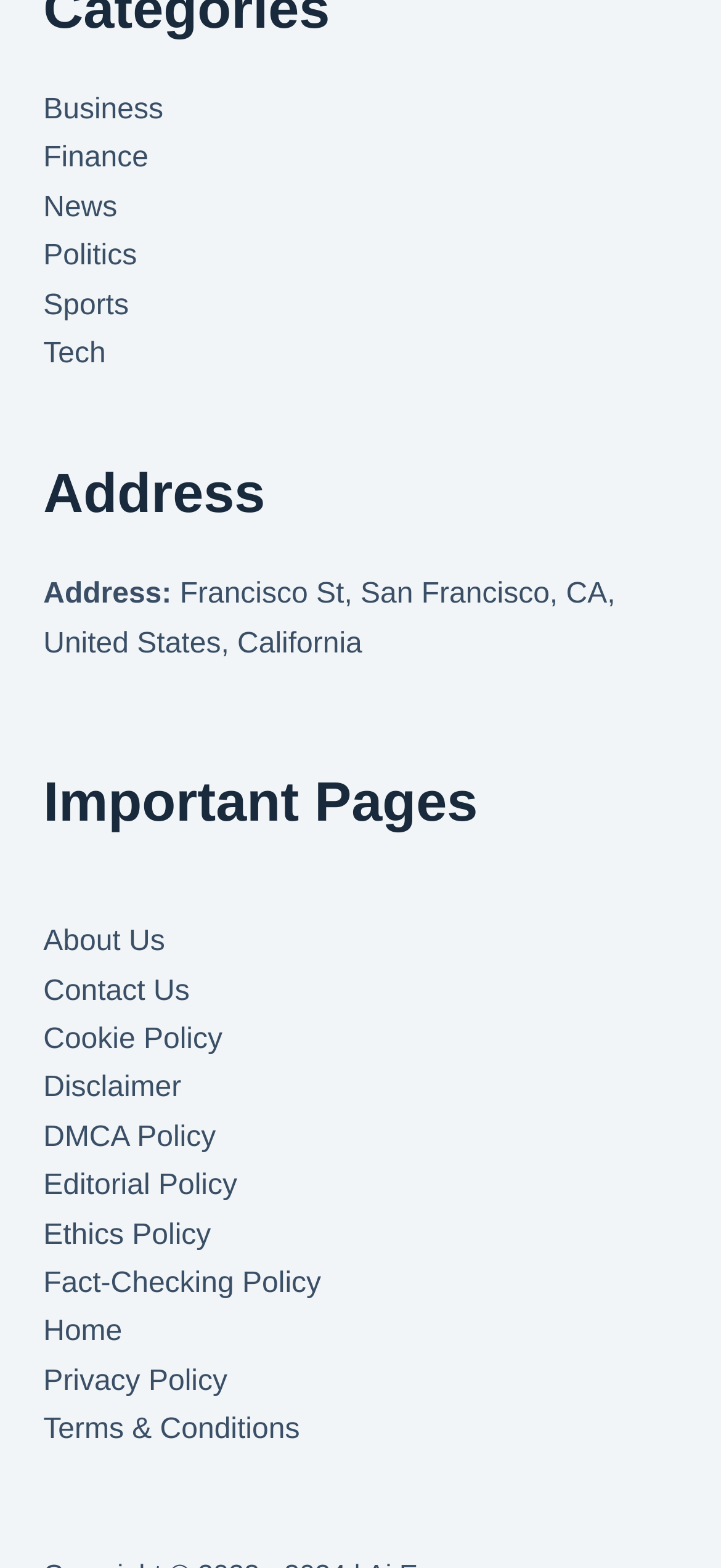What is the address of the organization?
Refer to the screenshot and respond with a concise word or phrase.

Francisco St, San Francisco, CA, United States, California